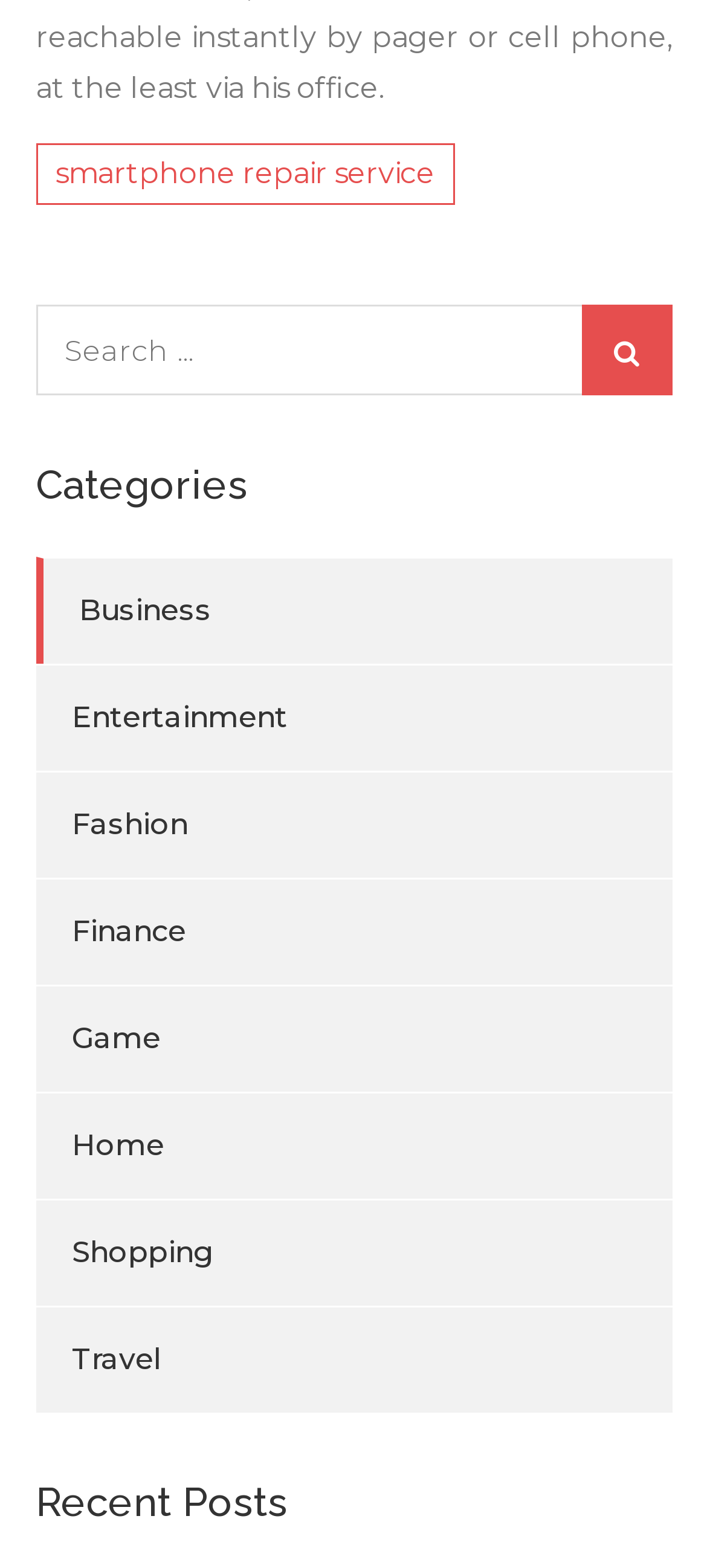Given the element description, predict the bounding box coordinates in the format (top-left x, top-left y, bottom-right x, bottom-right y), using floating point numbers between 0 and 1: Entertainment

[0.101, 0.446, 0.406, 0.468]